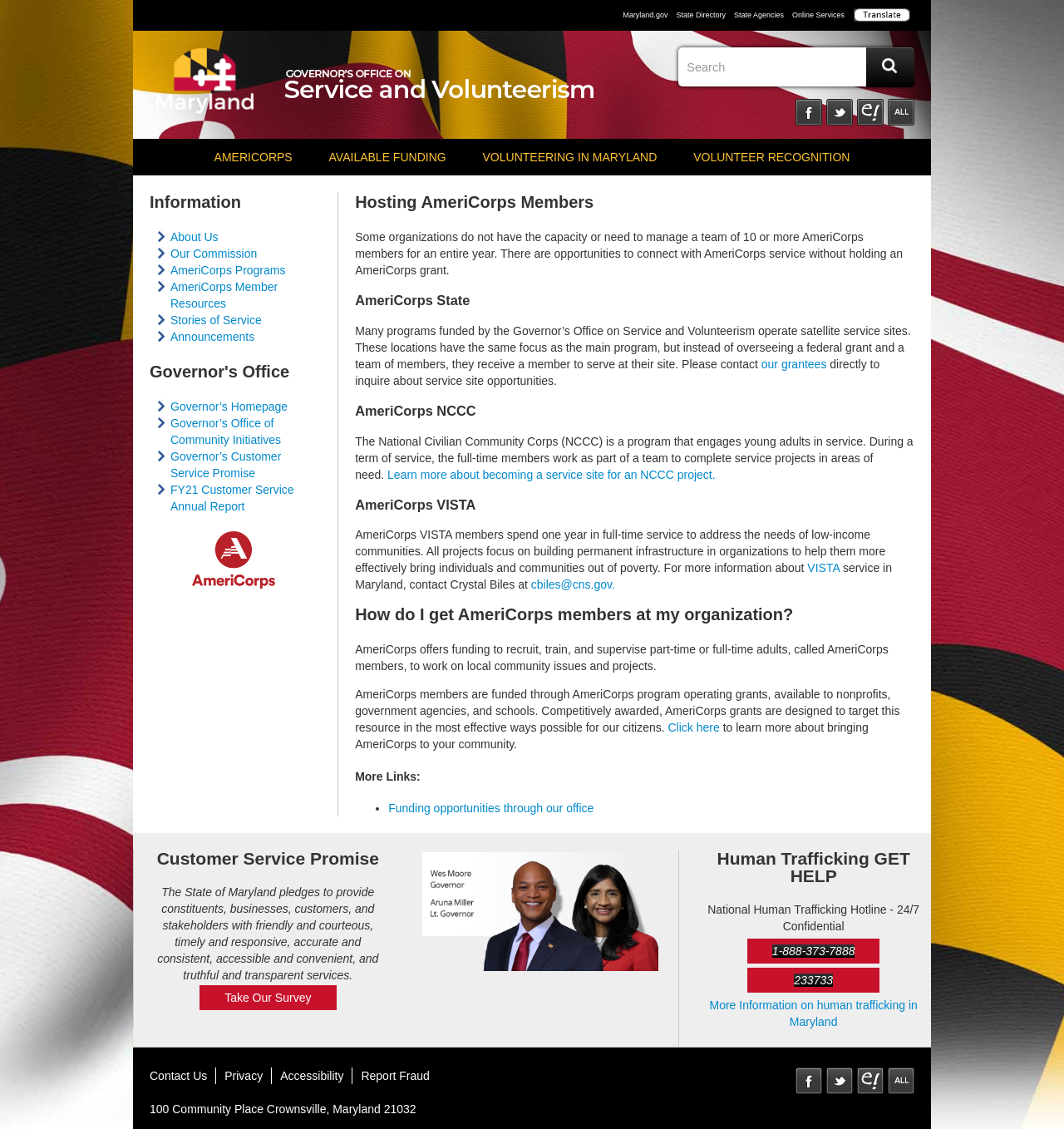How many social media links are there?
From the details in the image, provide a complete and detailed answer to the question.

There are four social media links at the top right corner of the webpage, which are Facebook, Twitter, eNewsLetter, and MD Social Media Directory.